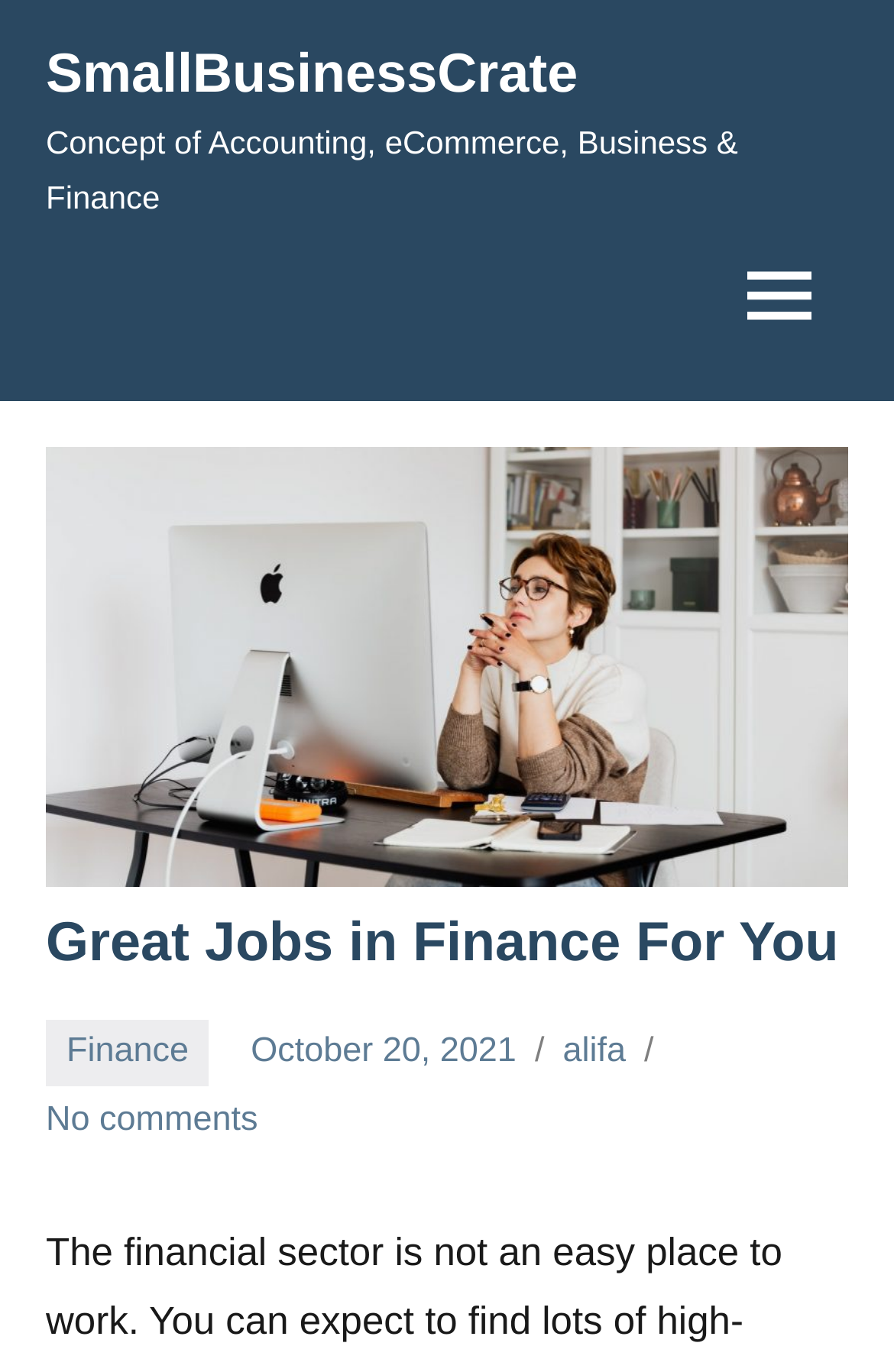Given the description "Finance", provide the bounding box coordinates of the corresponding UI element.

[0.051, 0.743, 0.234, 0.792]